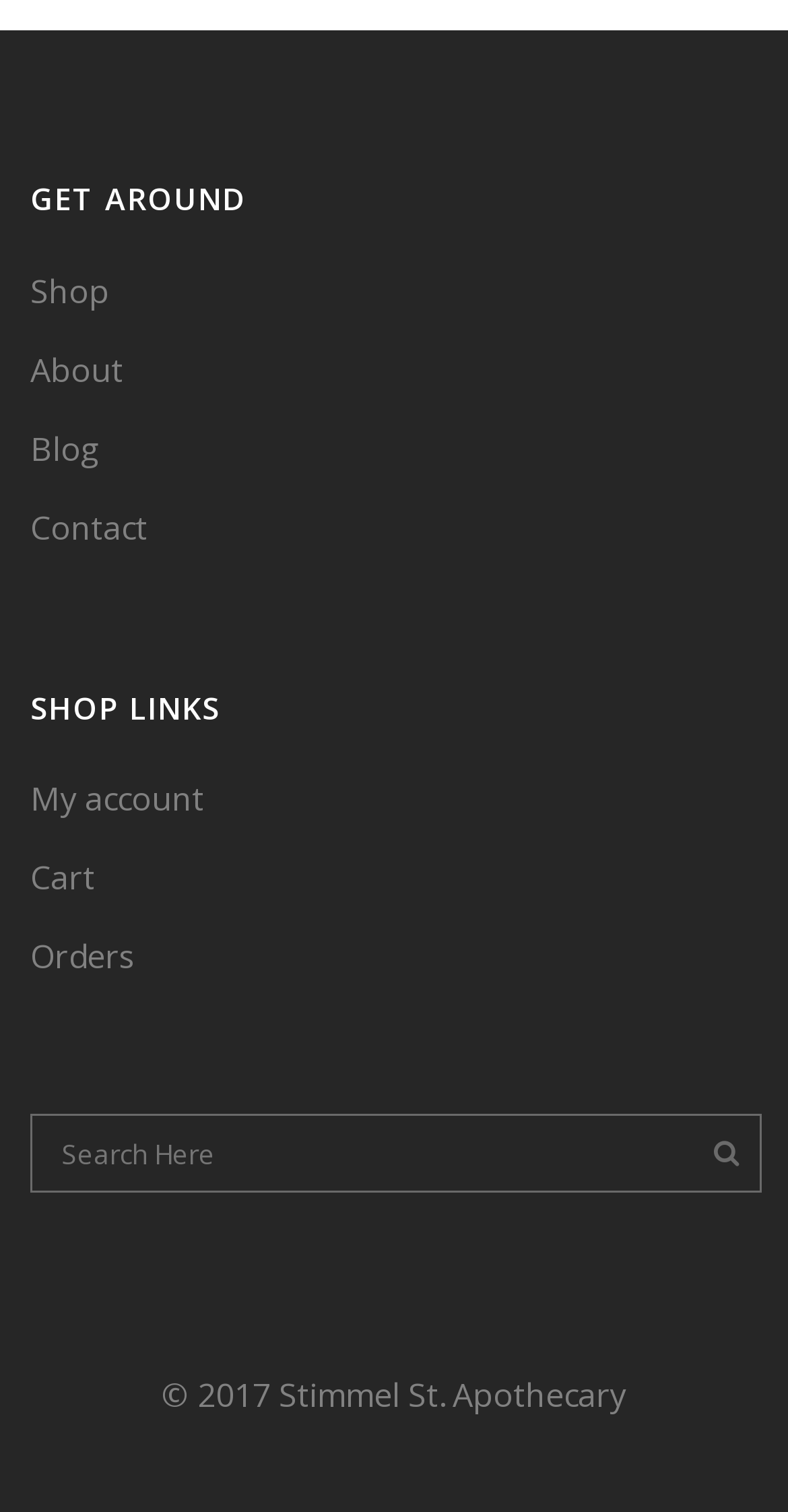How many links are in the top navigation menu?
Examine the screenshot and reply with a single word or phrase.

5